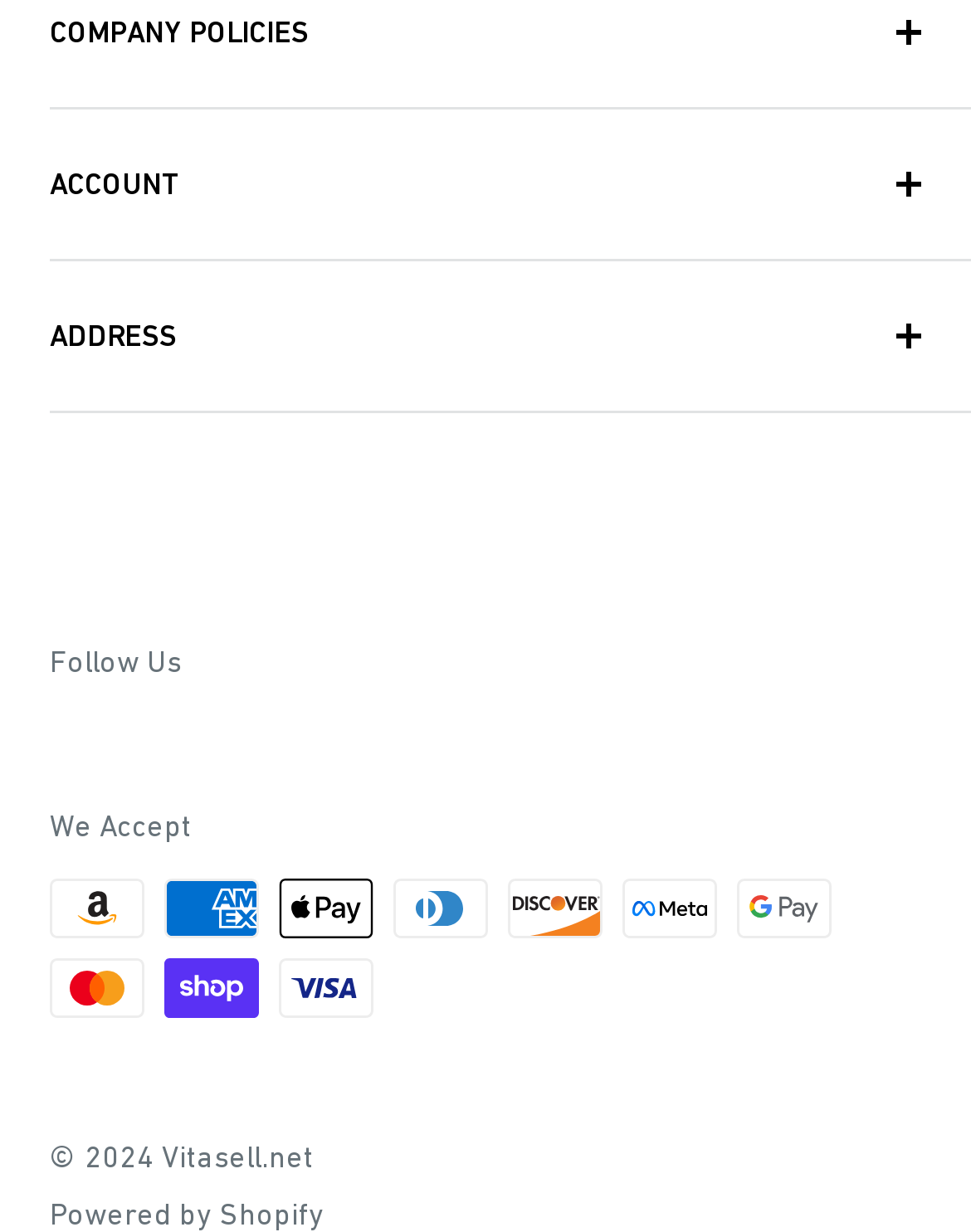Identify the bounding box coordinates of the area you need to click to perform the following instruction: "Click on Contact us!".

[0.051, 0.313, 0.897, 0.373]